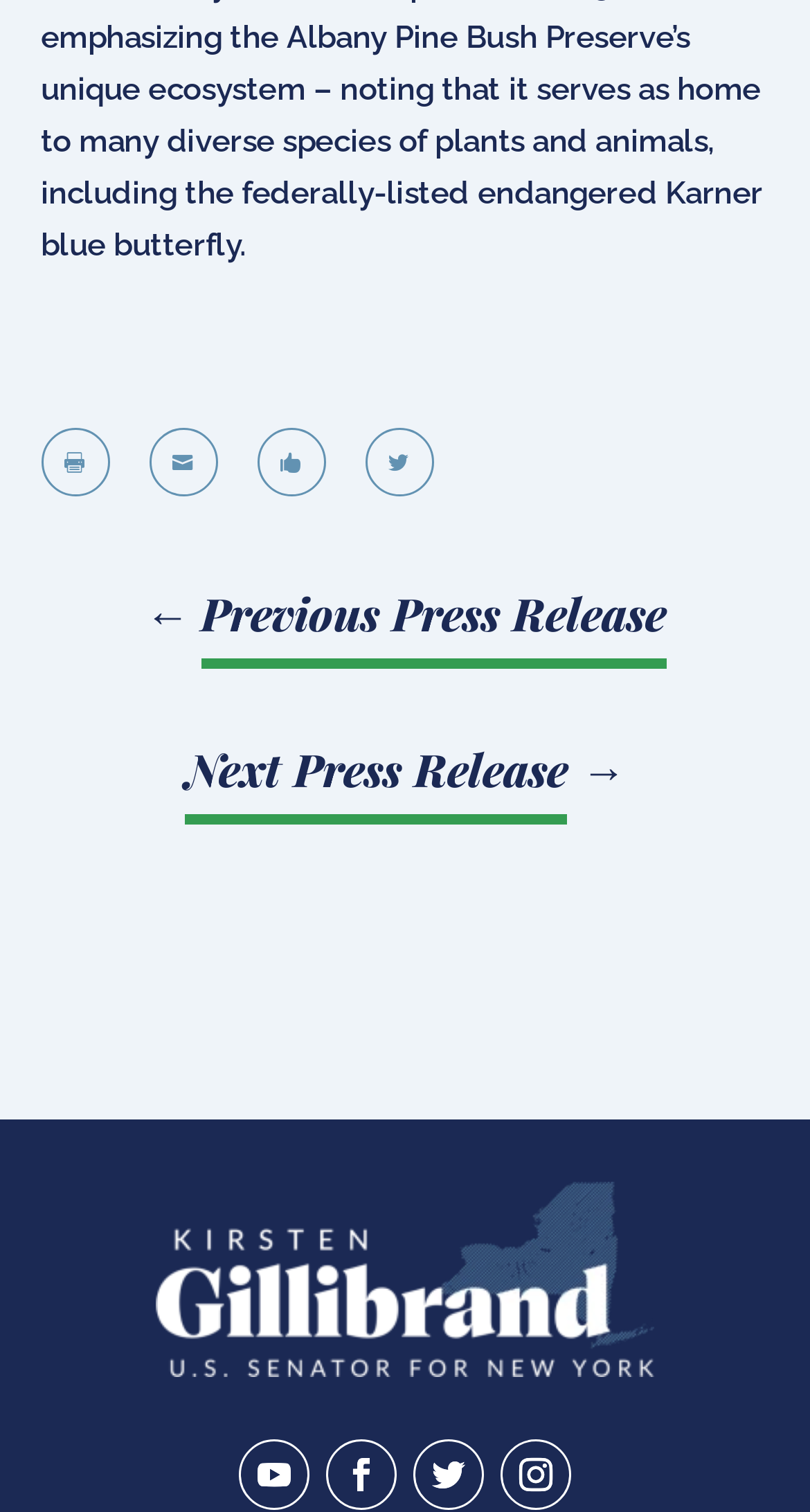Locate the bounding box coordinates of the element that should be clicked to fulfill the instruction: "Click the link with the icon ''".

[0.05, 0.283, 0.135, 0.329]